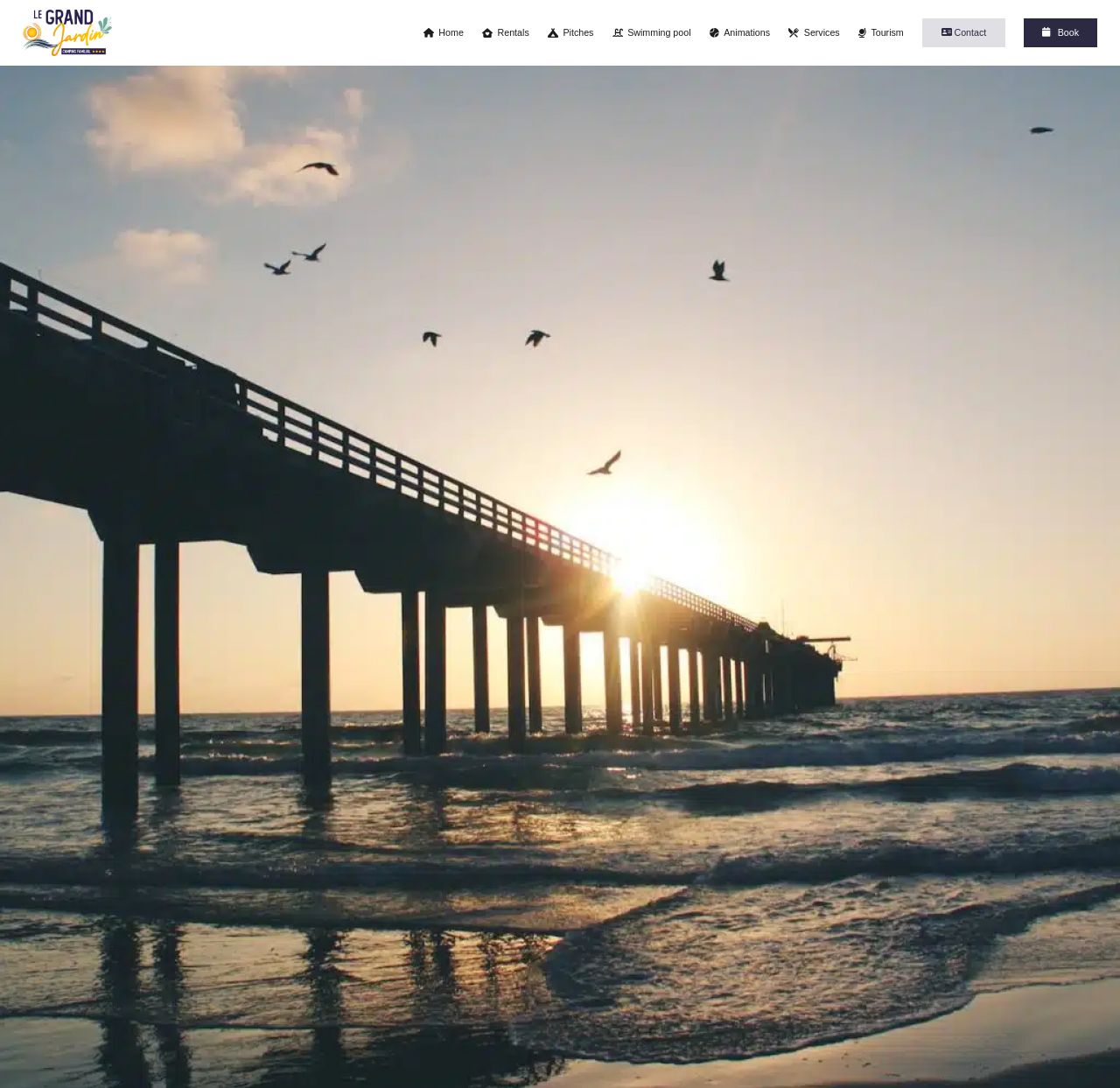Please find the bounding box coordinates of the element that needs to be clicked to perform the following instruction: "view rentals". The bounding box coordinates should be four float numbers between 0 and 1, represented as [left, top, right, bottom].

[0.431, 0.025, 0.472, 0.035]